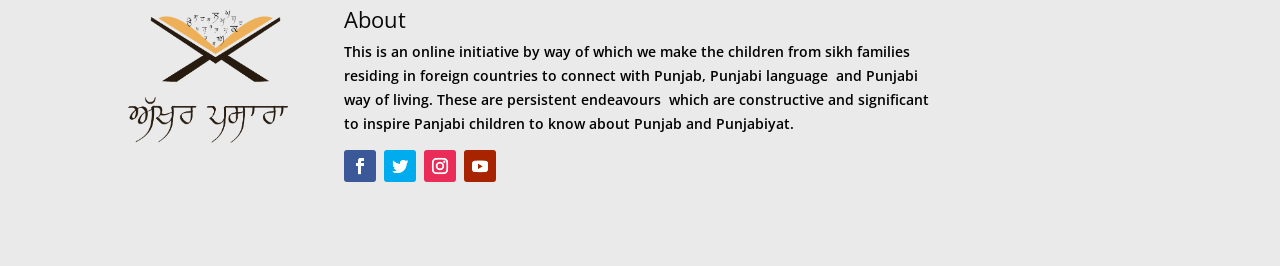How many social media links are present?
Using the image as a reference, answer with just one word or a short phrase.

4